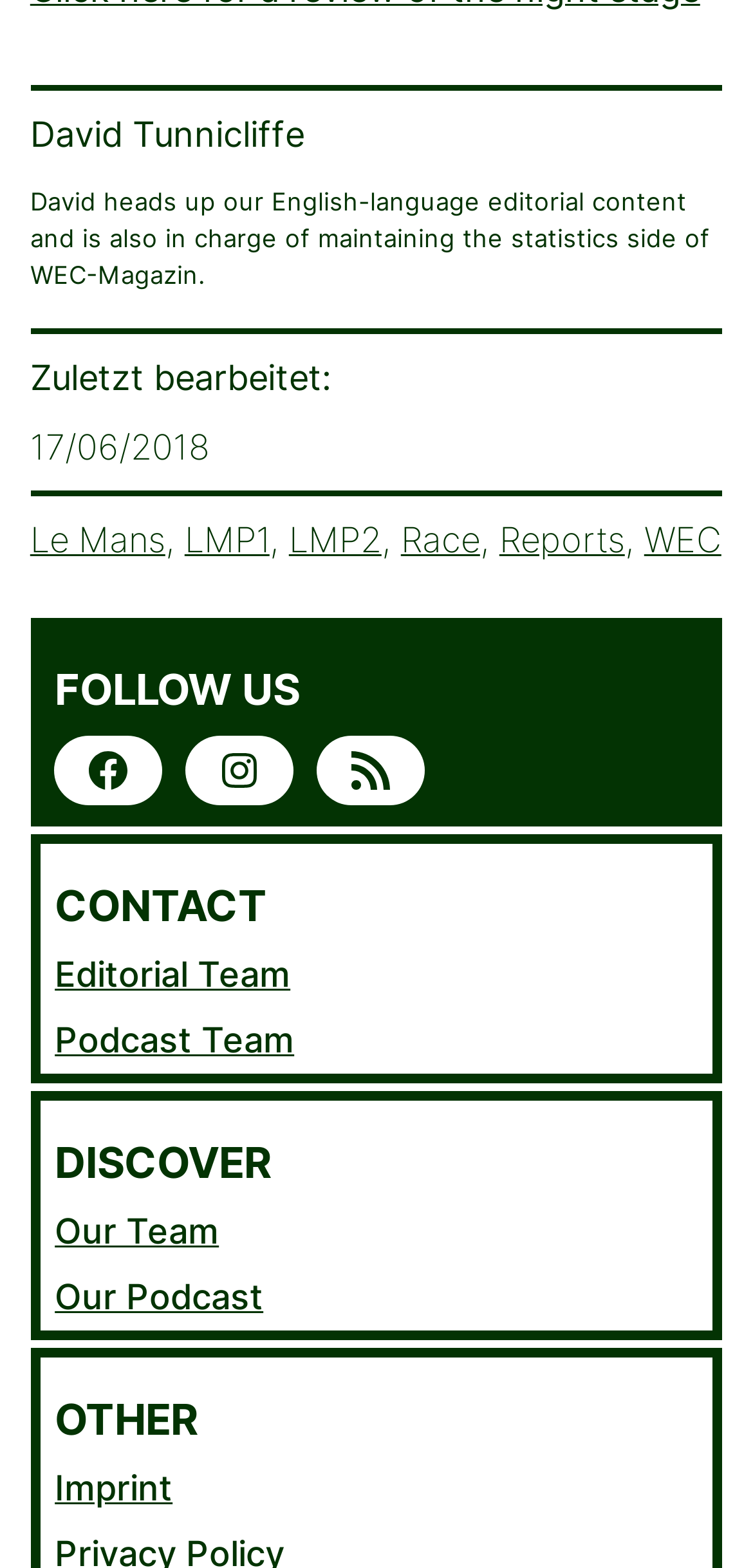Please provide a one-word or phrase answer to the question: 
How many links are there under the 'DISCOVER' section?

3